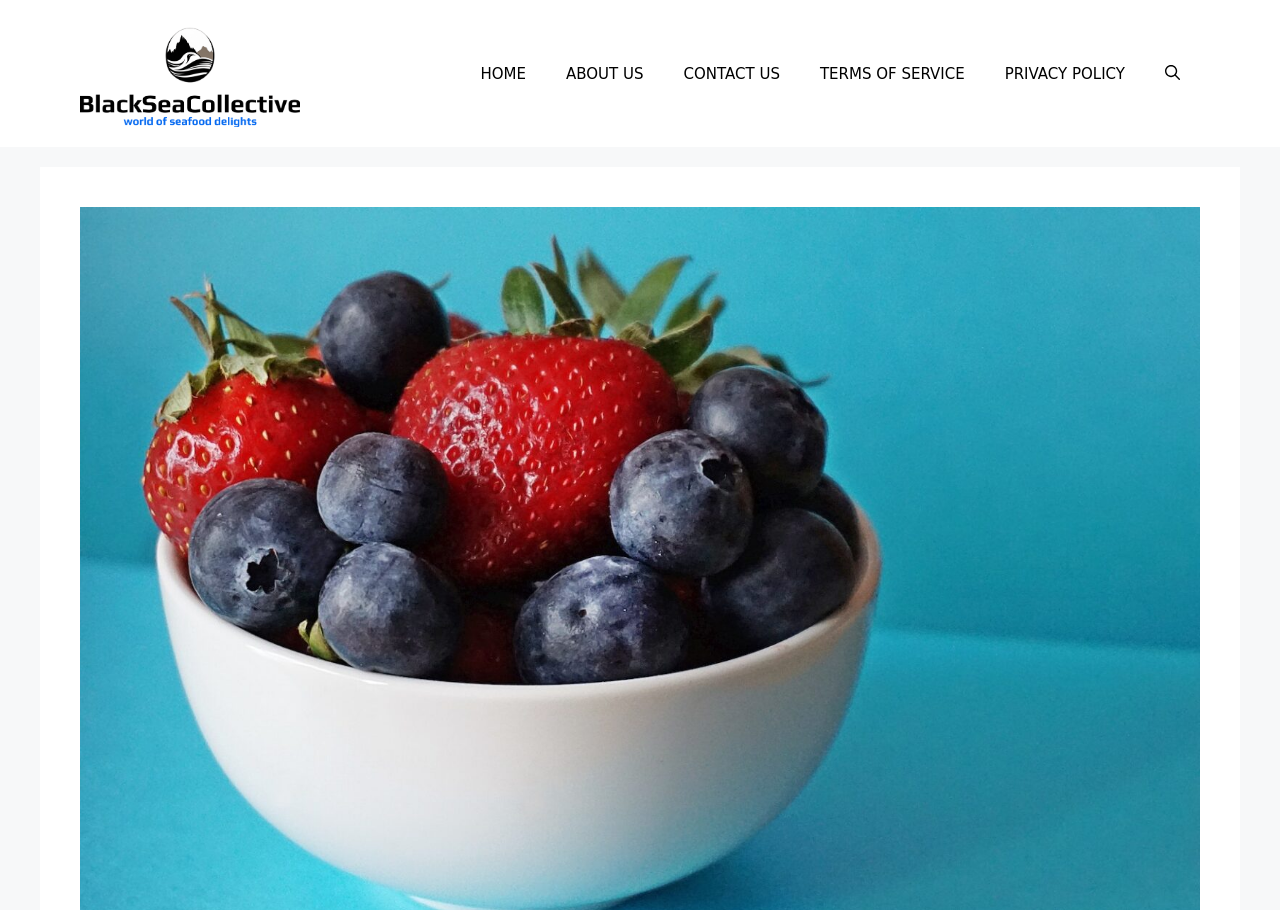Is there a search function on the website?
Using the image as a reference, answer with just one word or a short phrase.

Yes